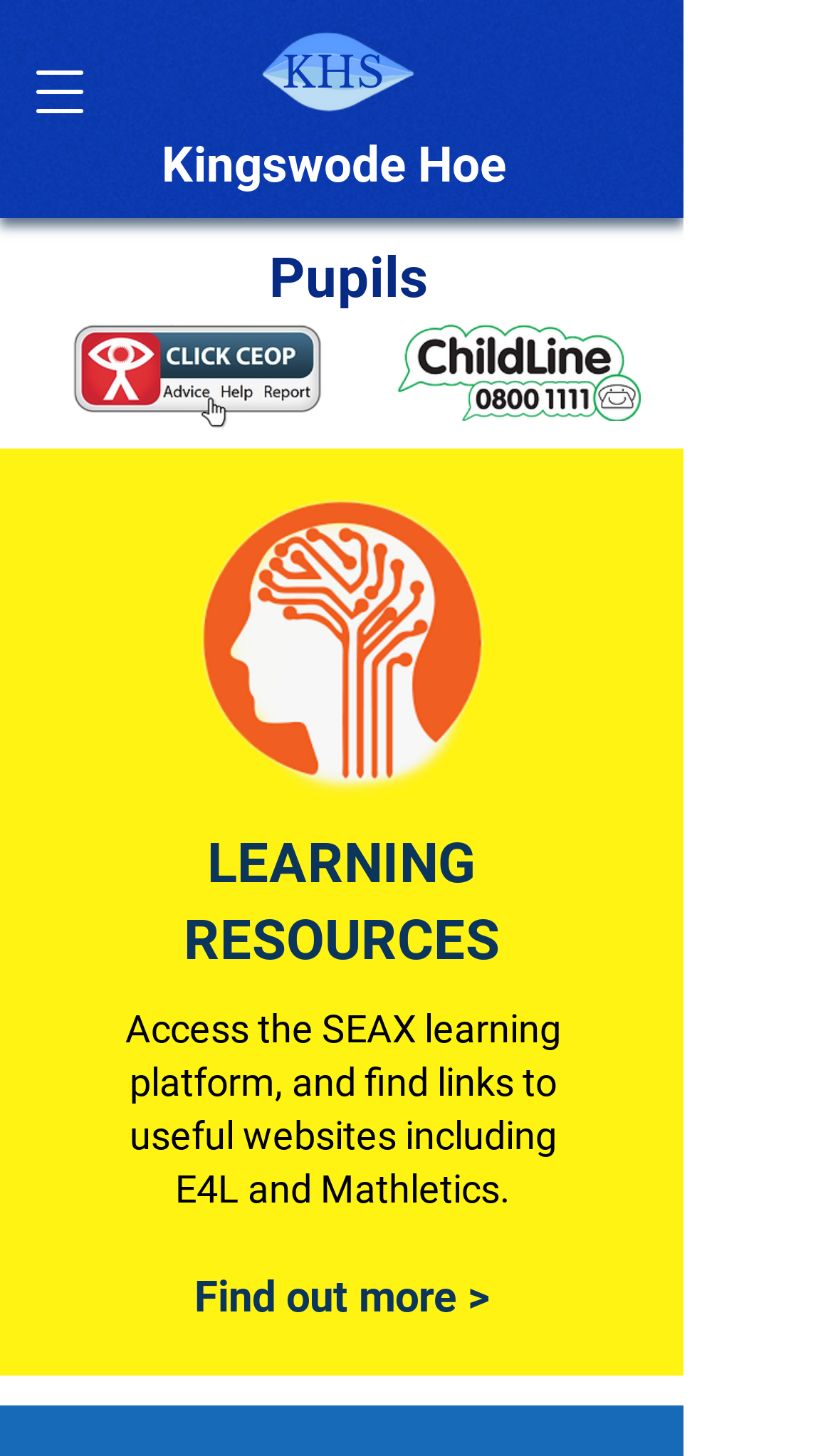Please provide the bounding box coordinates for the UI element as described: "alt="Mazars logo"". The coordinates must be four floats between 0 and 1, represented as [left, top, right, bottom].

None